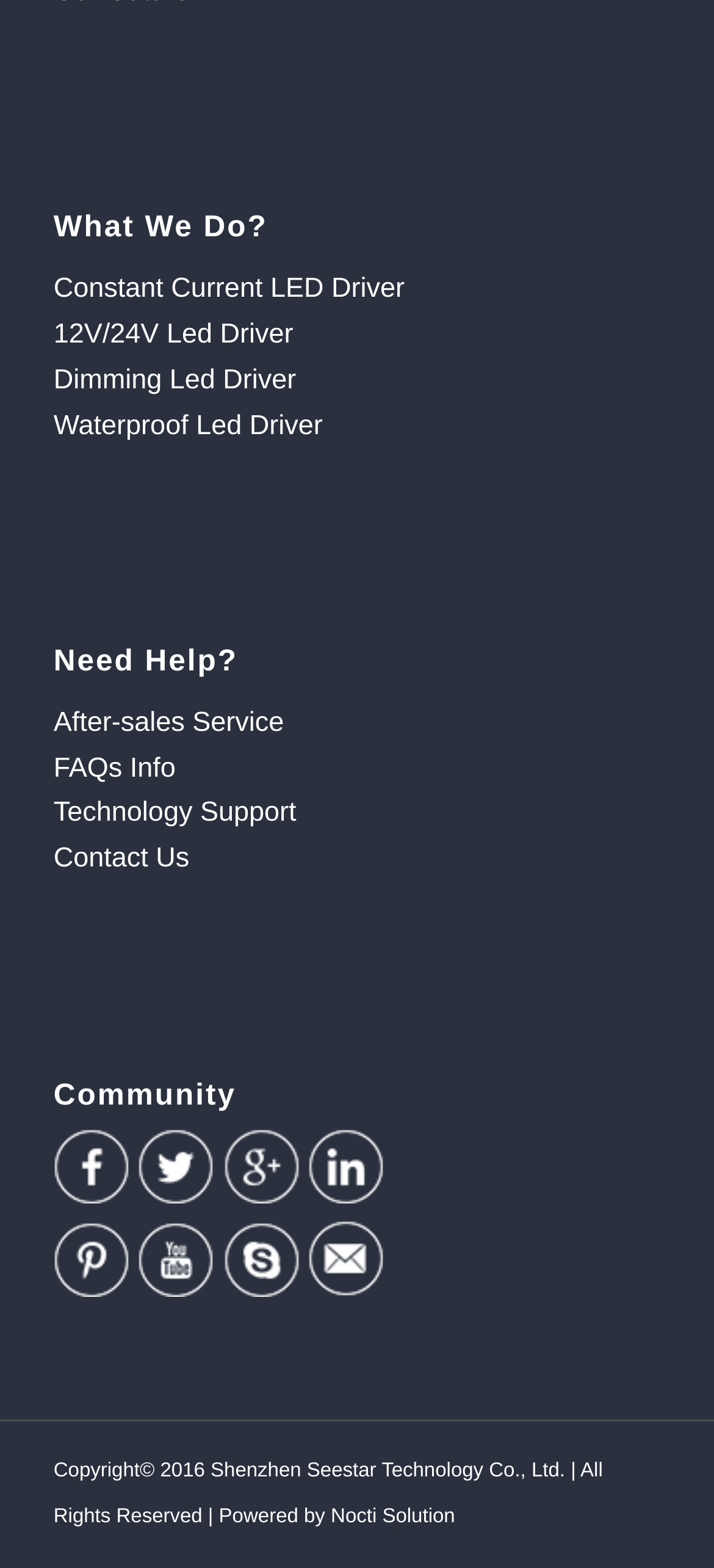Use a single word or phrase to answer the question: What is the first link under 'What We Do?'?

Constant Current LED Driver